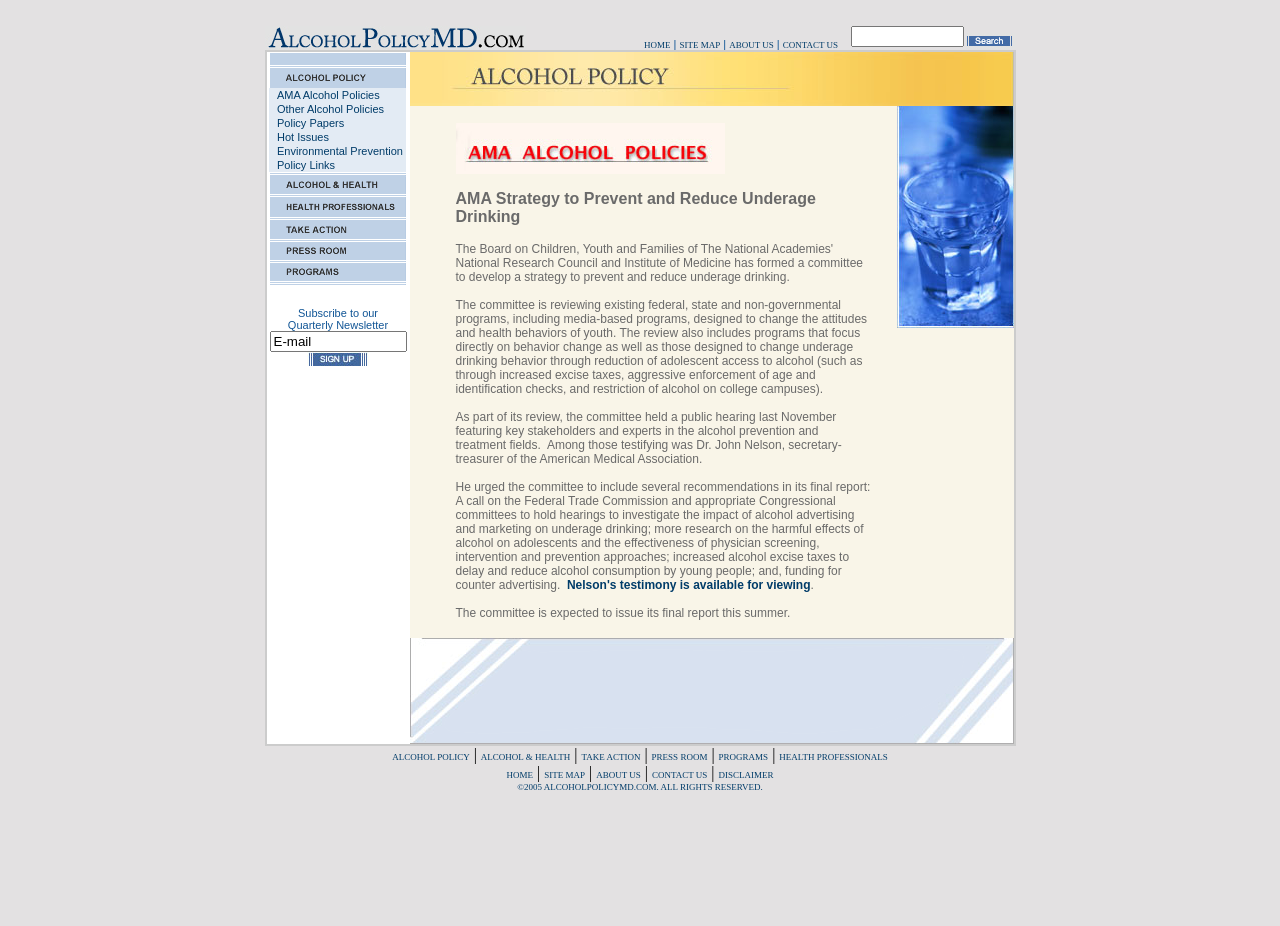Answer this question in one word or a short phrase: How can users stay updated on the website's content?

Subscribe to the Quarterly Newsletter